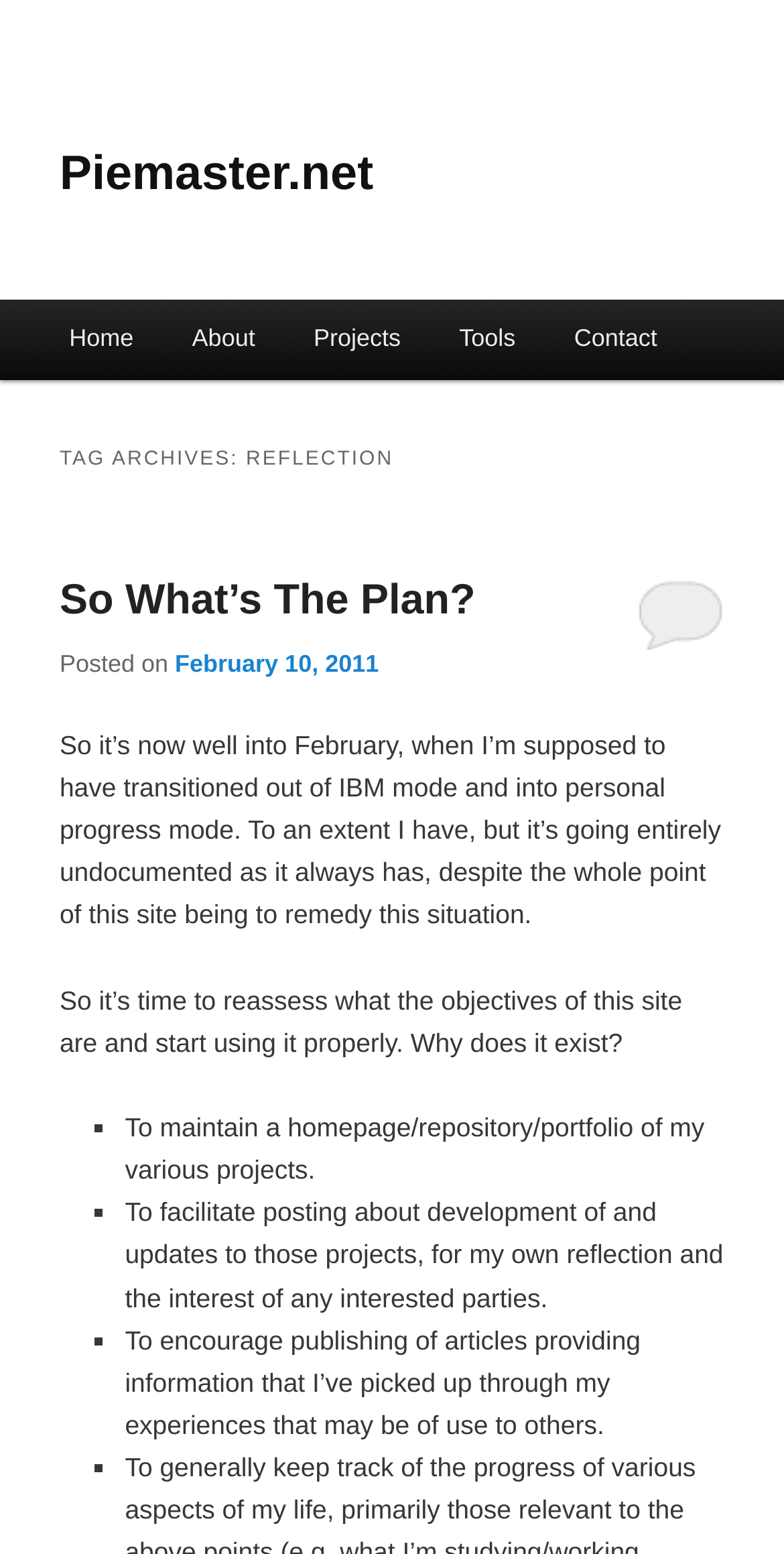Please identify the bounding box coordinates of where to click in order to follow the instruction: "View History".

None